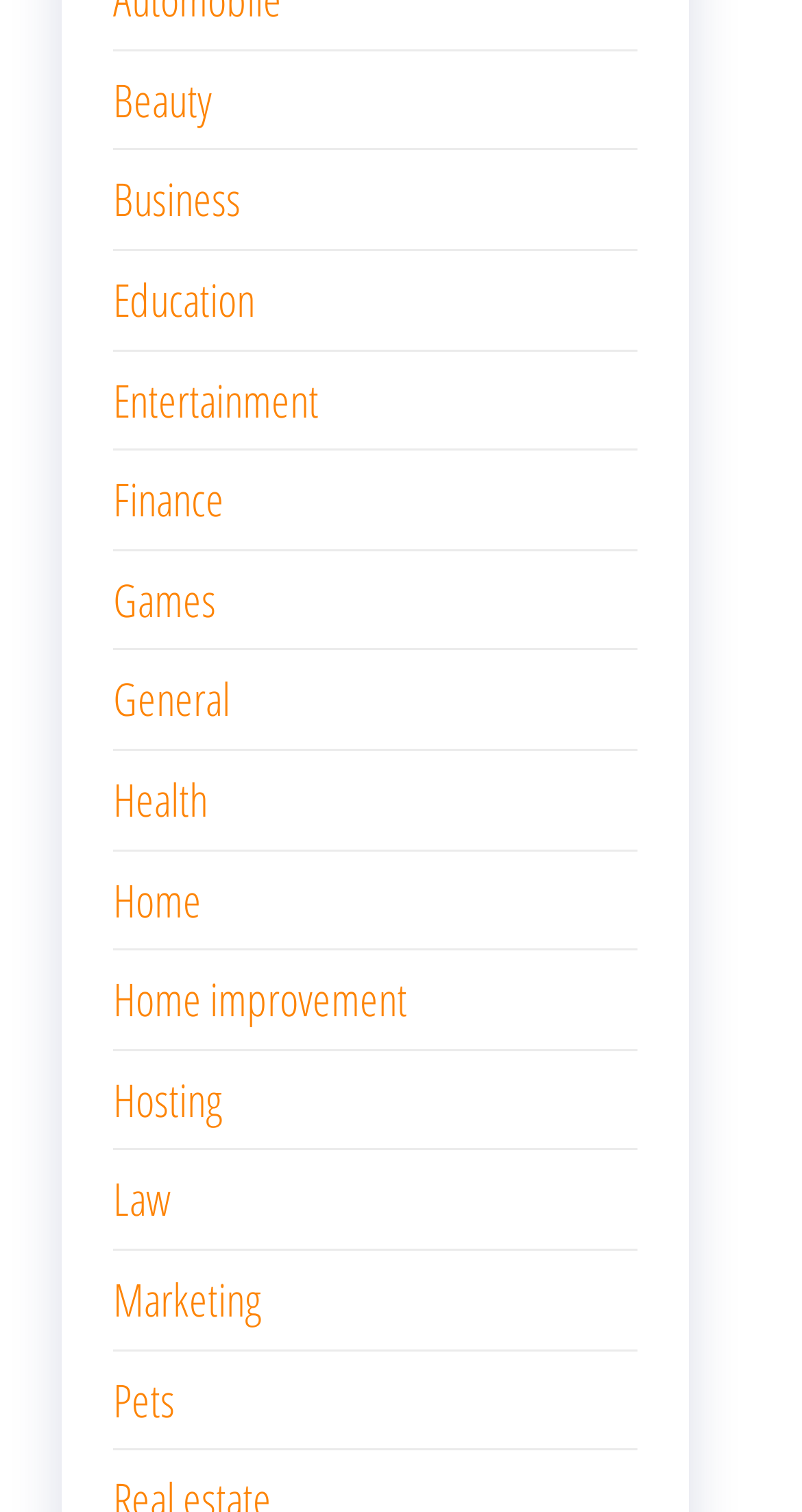Identify the bounding box coordinates for the element that needs to be clicked to fulfill this instruction: "View Figurations – 36a (Nico Wilterdink)". Provide the coordinates in the format of four float numbers between 0 and 1: [left, top, right, bottom].

None